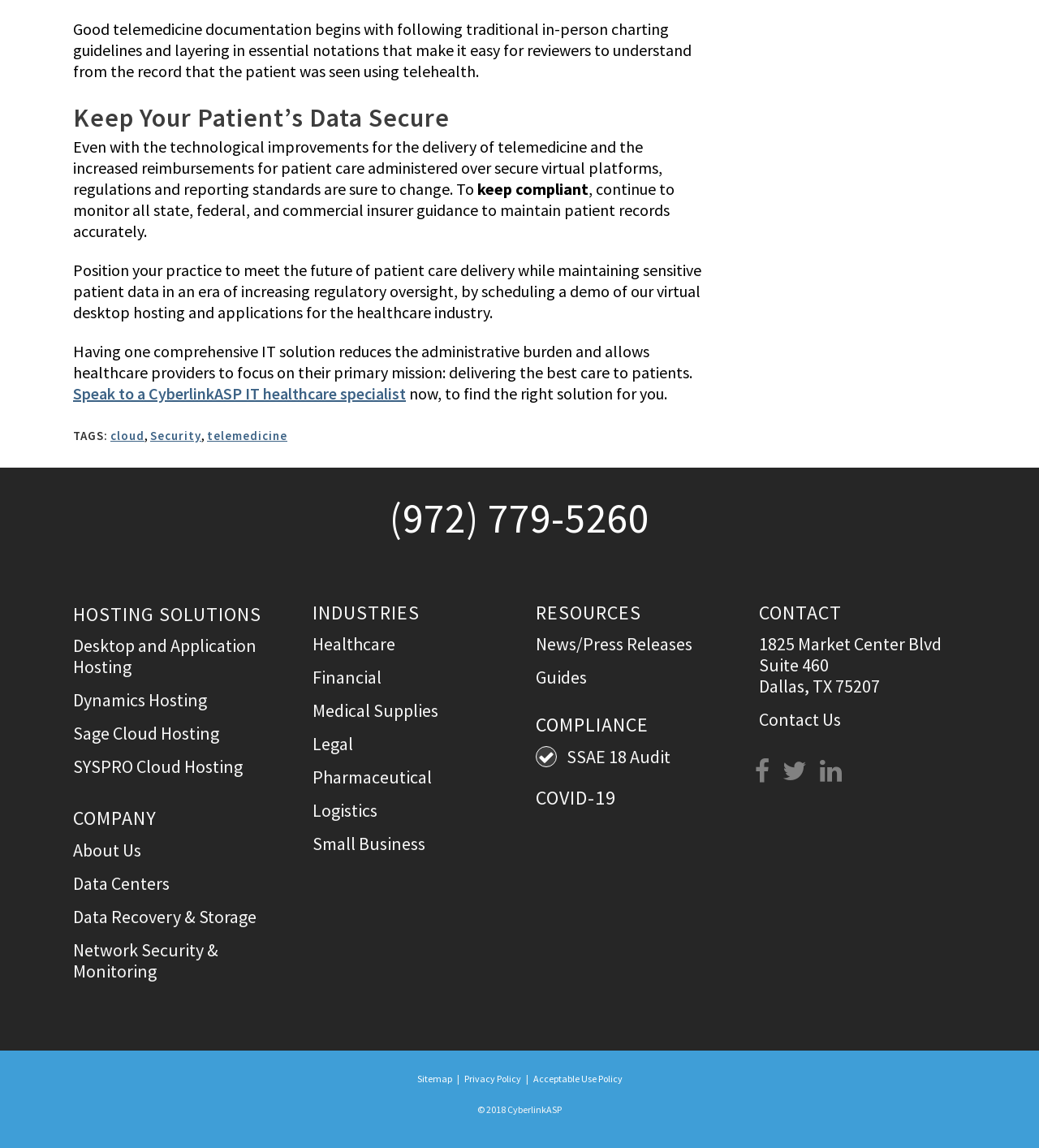Identify the bounding box coordinates of the part that should be clicked to carry out this instruction: "Click on the 'Male Ranger' link".

None